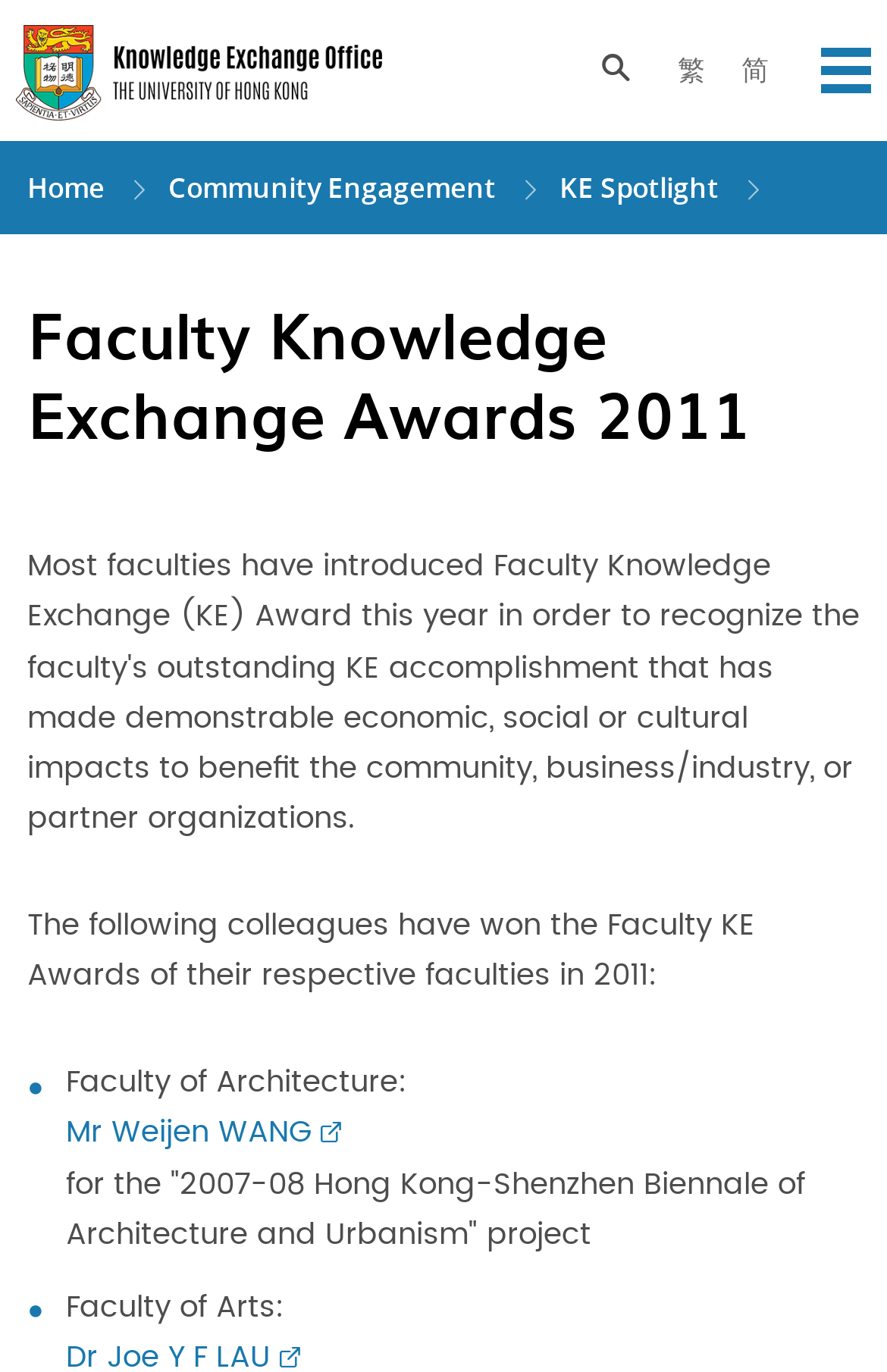Can you determine the bounding box coordinates of the area that needs to be clicked to fulfill the following instruction: "View KE Spotlight page"?

[0.631, 0.123, 0.81, 0.151]